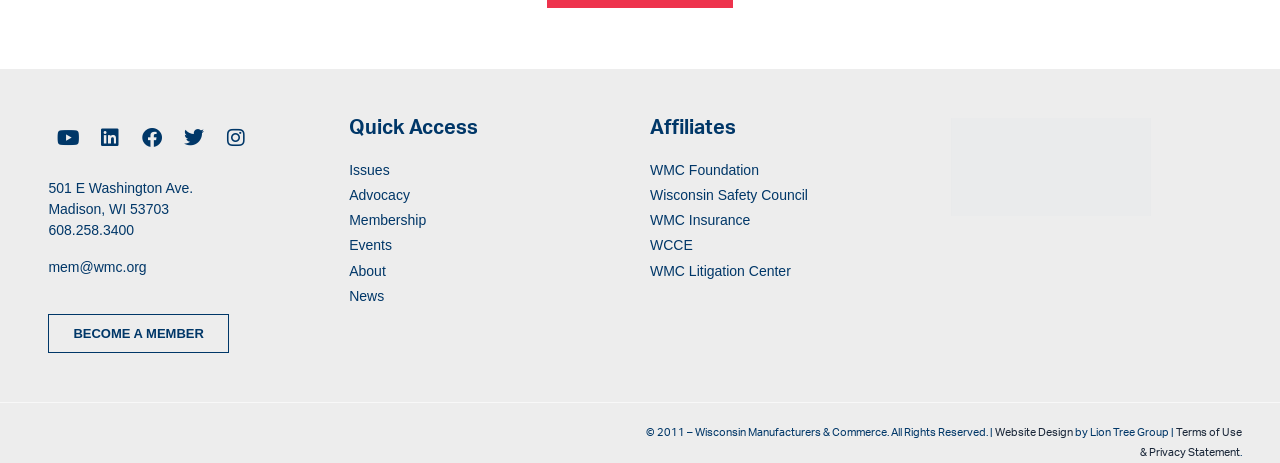Give a short answer using one word or phrase for the question:
What is the phone number of Wisconsin Manufacturers & Commerce?

608.258.3400